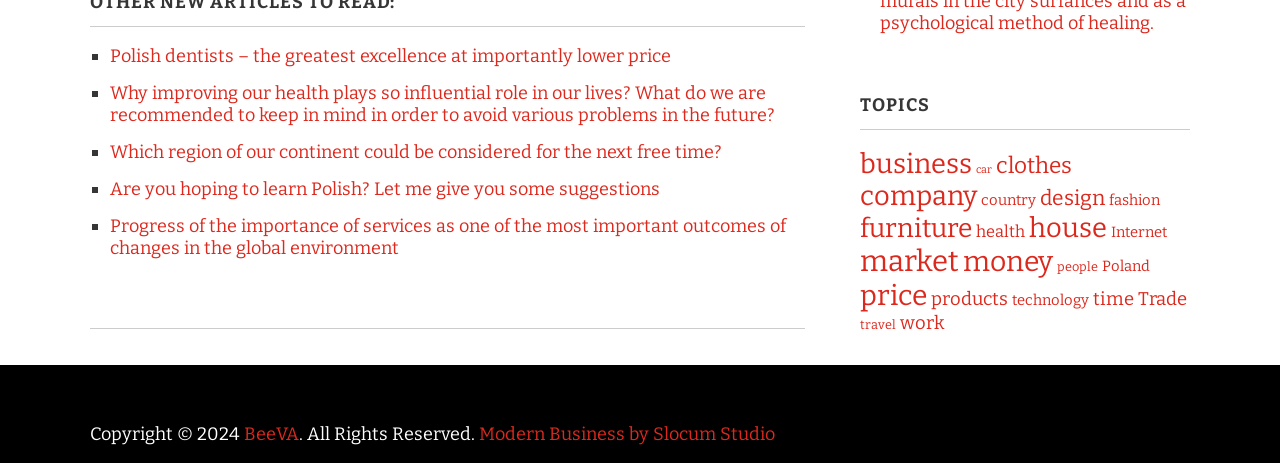Find the bounding box of the element with the following description: "fashion". The coordinates must be four float numbers between 0 and 1, formatted as [left, top, right, bottom].

[0.867, 0.413, 0.906, 0.451]